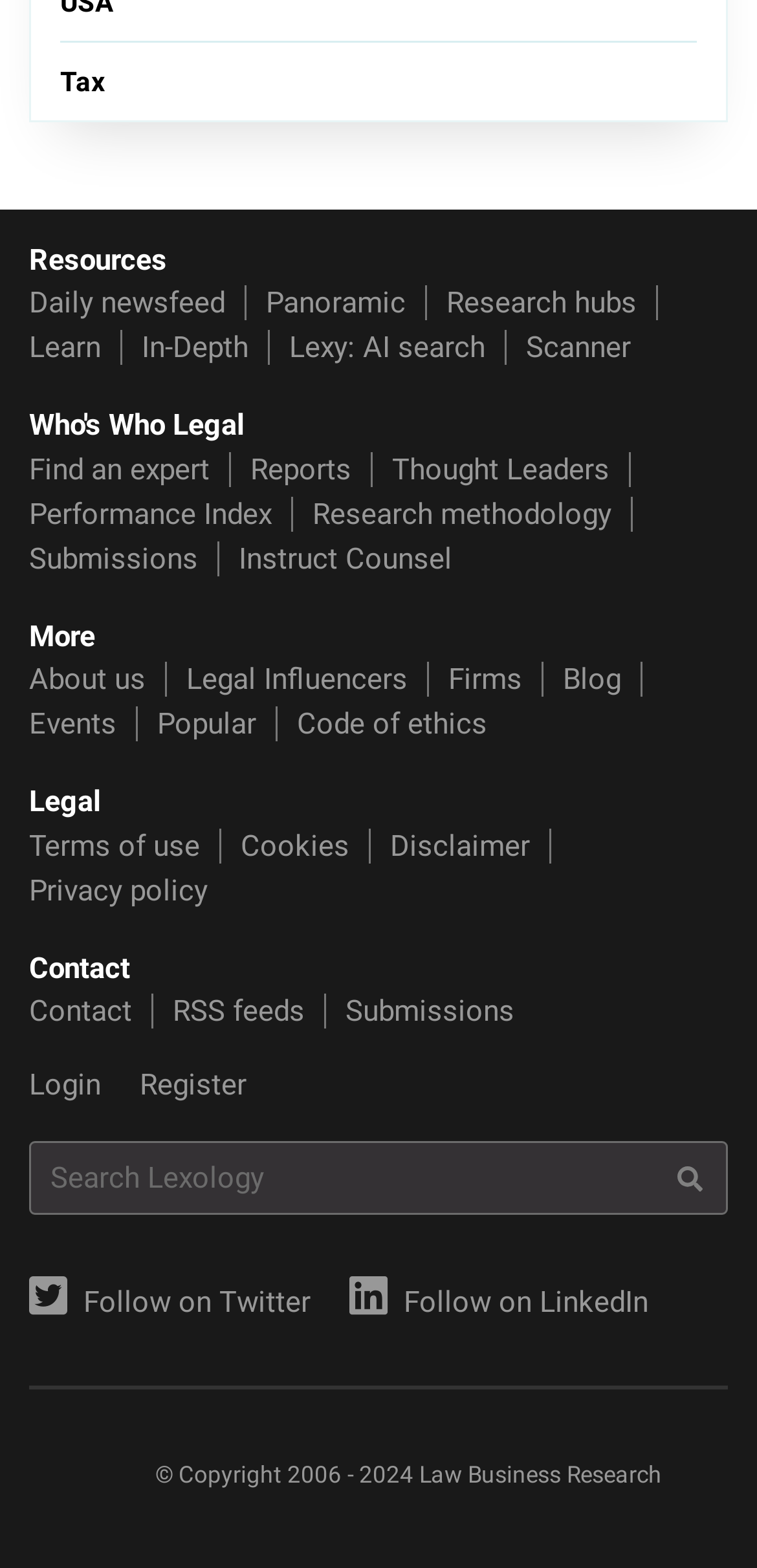Please determine the bounding box coordinates of the area that needs to be clicked to complete this task: 'Learn more about research hubs'. The coordinates must be four float numbers between 0 and 1, formatted as [left, top, right, bottom].

[0.59, 0.176, 0.841, 0.198]